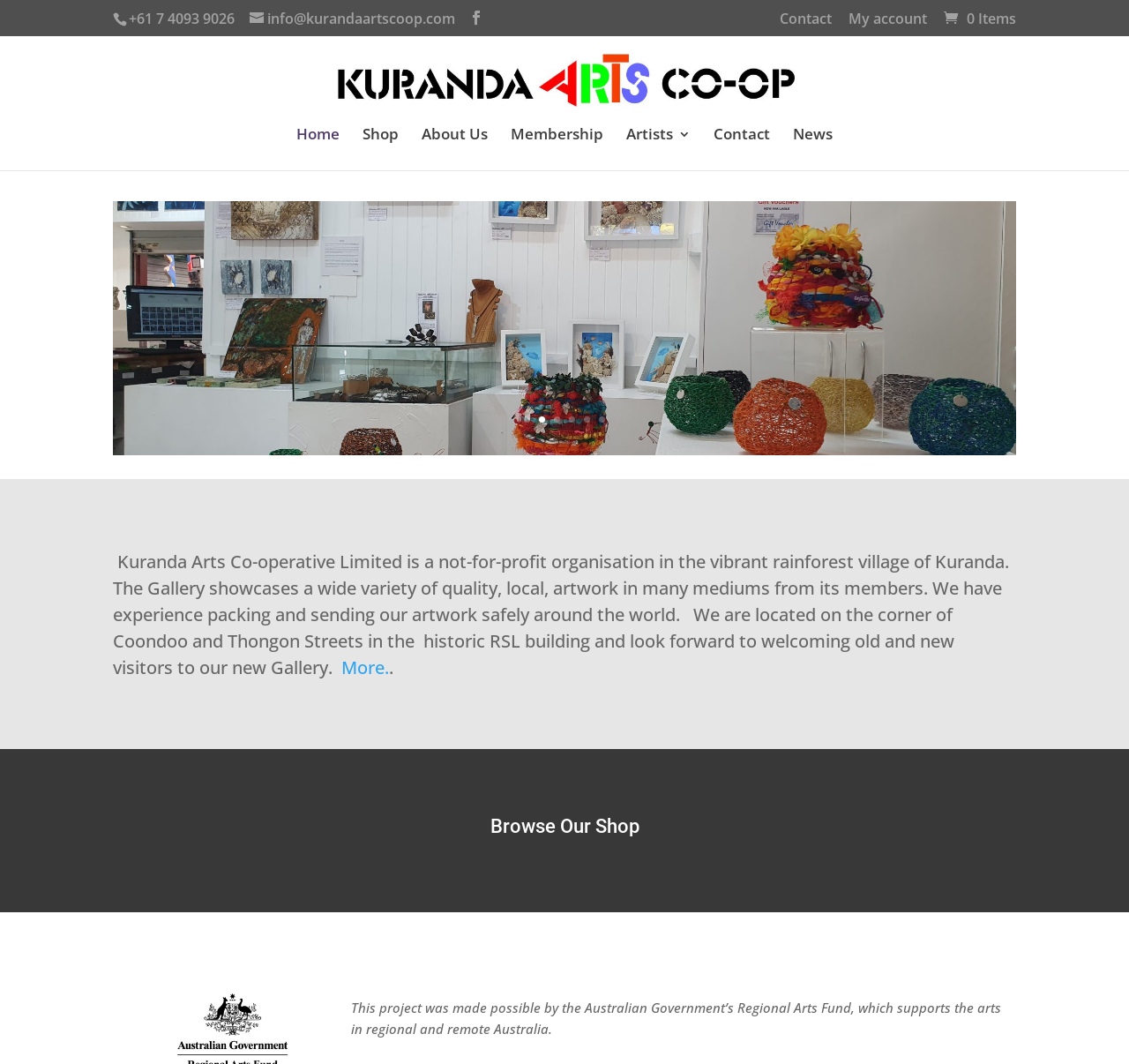Please provide a comprehensive response to the question below by analyzing the image: 
How many links are there in the top navigation menu?

I counted the number of link elements in the top navigation menu, which are 'Home', 'Shop', 'About Us', 'Membership', 'Artists 3', 'Contact', 'News', and found that there are 9 links in total.